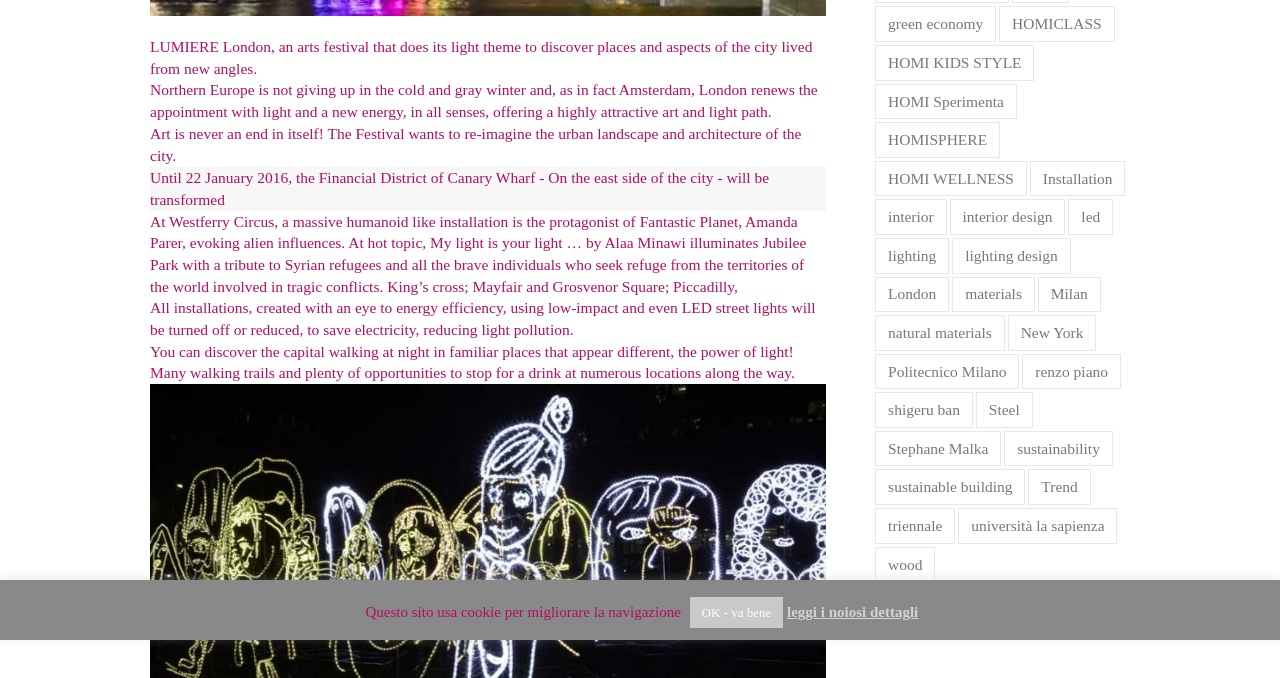Please determine the bounding box of the UI element that matches this description: leggi i noiosi dettagli. The coordinates should be given as (top-left x, top-left y, bottom-right x, bottom-right y), with all values between 0 and 1.

[0.615, 0.891, 0.717, 0.914]